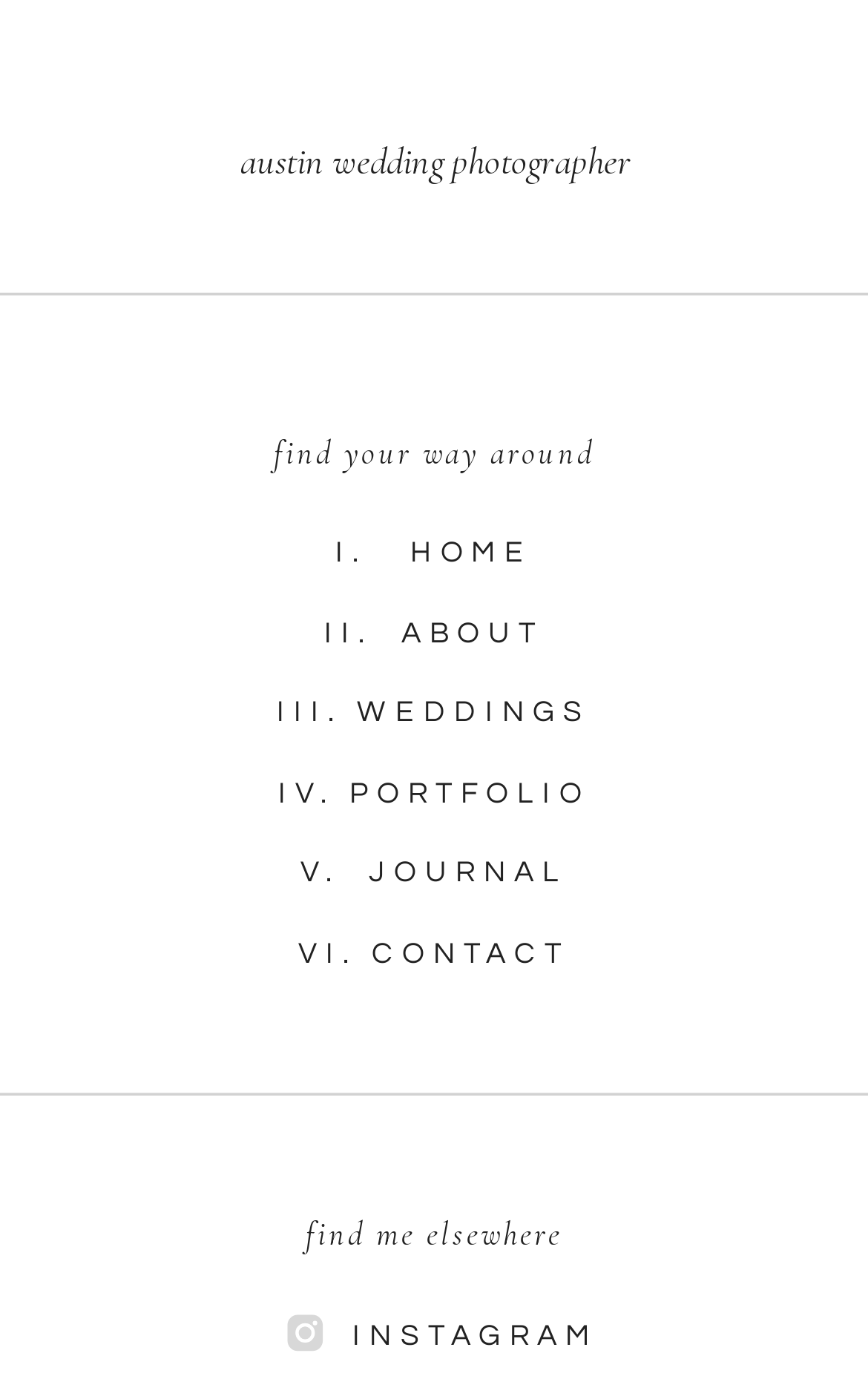Please identify the bounding box coordinates for the region that you need to click to follow this instruction: "visit instagram".

[0.406, 0.942, 0.706, 0.98]